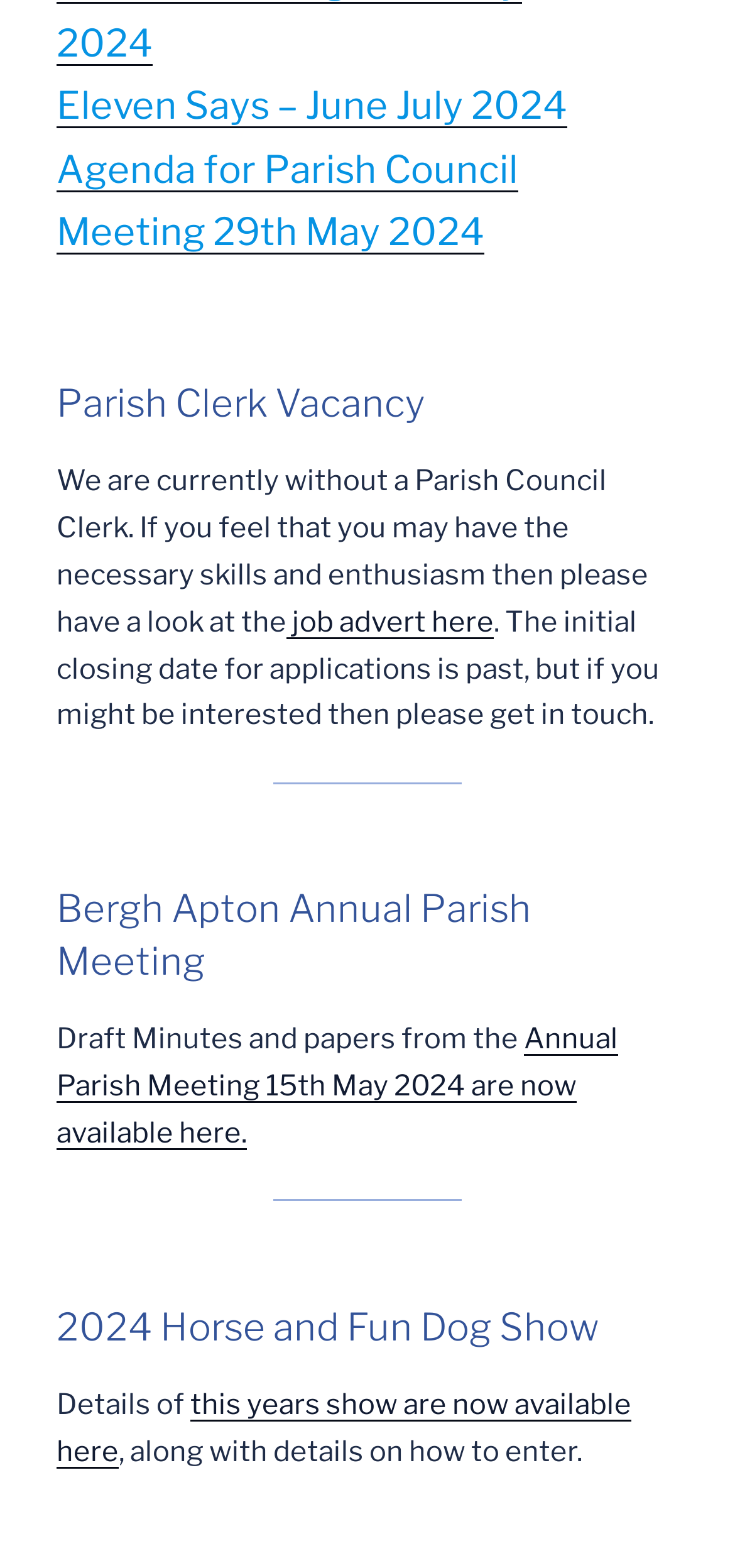Provide the bounding box coordinates of the UI element this sentence describes: "job advert here".

[0.39, 0.386, 0.672, 0.407]